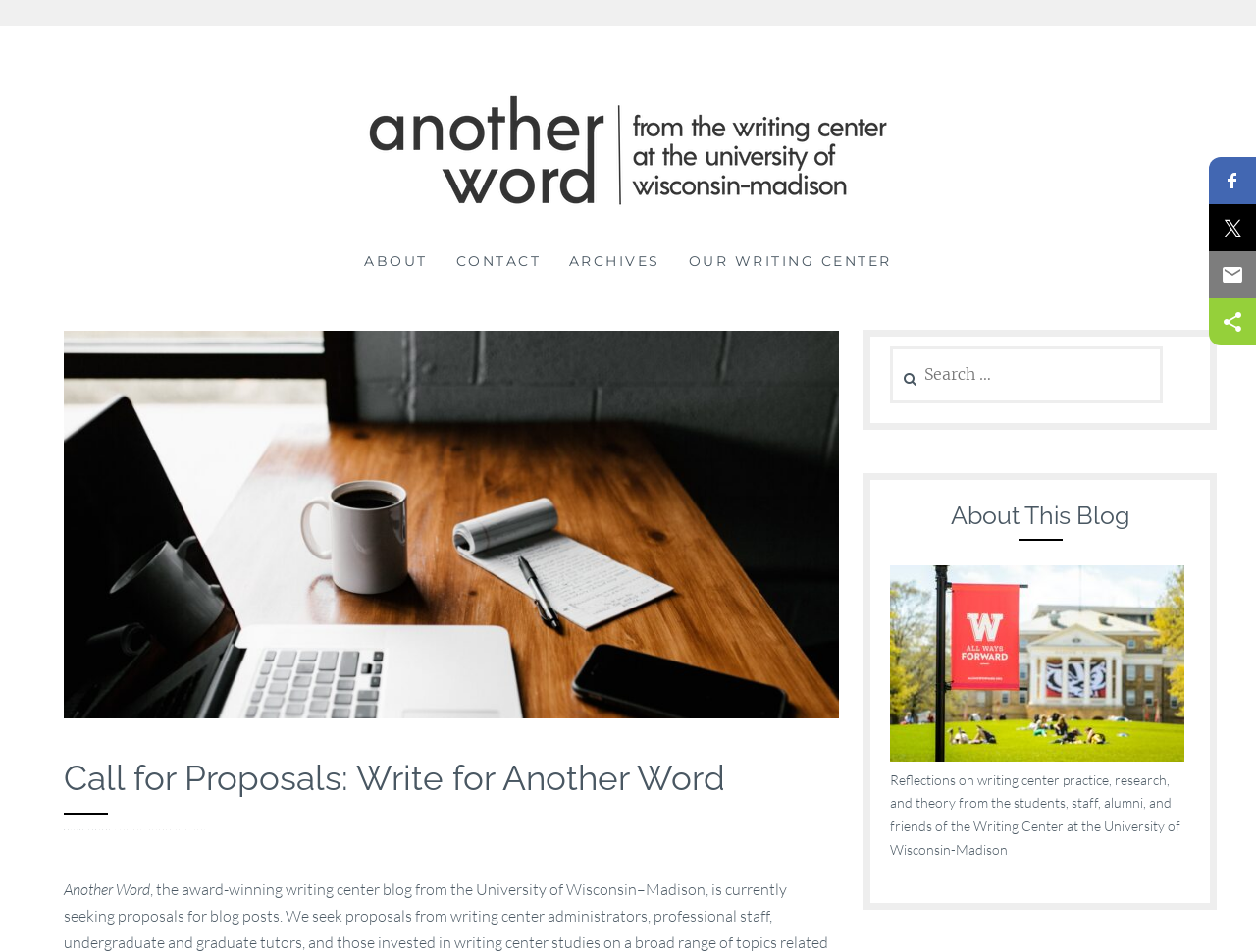Pinpoint the bounding box coordinates of the element to be clicked to execute the instruction: "Read the 'Call for Proposals' heading".

[0.051, 0.794, 0.668, 0.84]